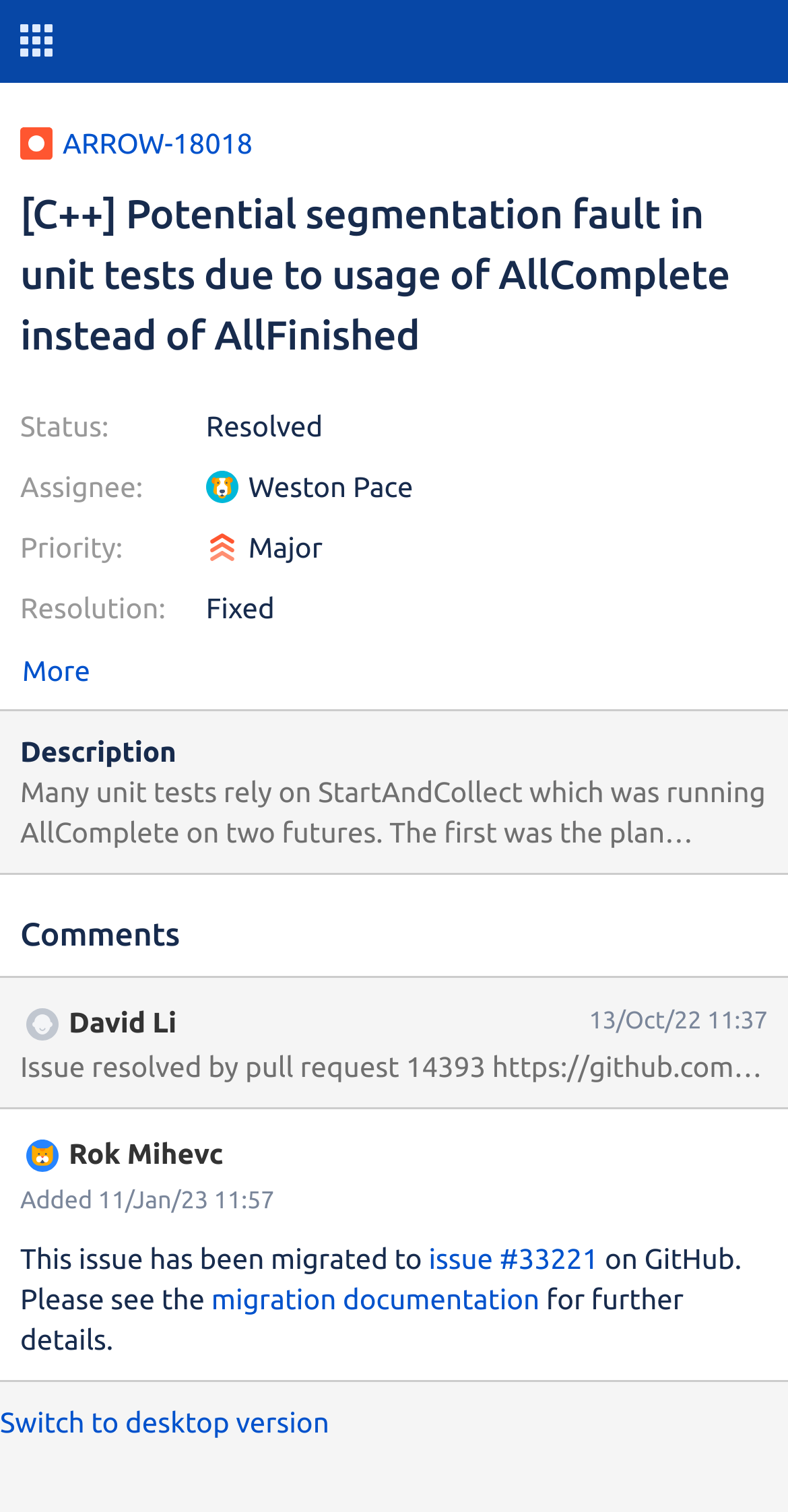Please find the bounding box coordinates in the format (top-left x, top-left y, bottom-right x, bottom-right y) for the given element description. Ensure the coordinates are floating point numbers between 0 and 1. Description: Switch to desktop version

[0.0, 0.929, 0.418, 0.95]